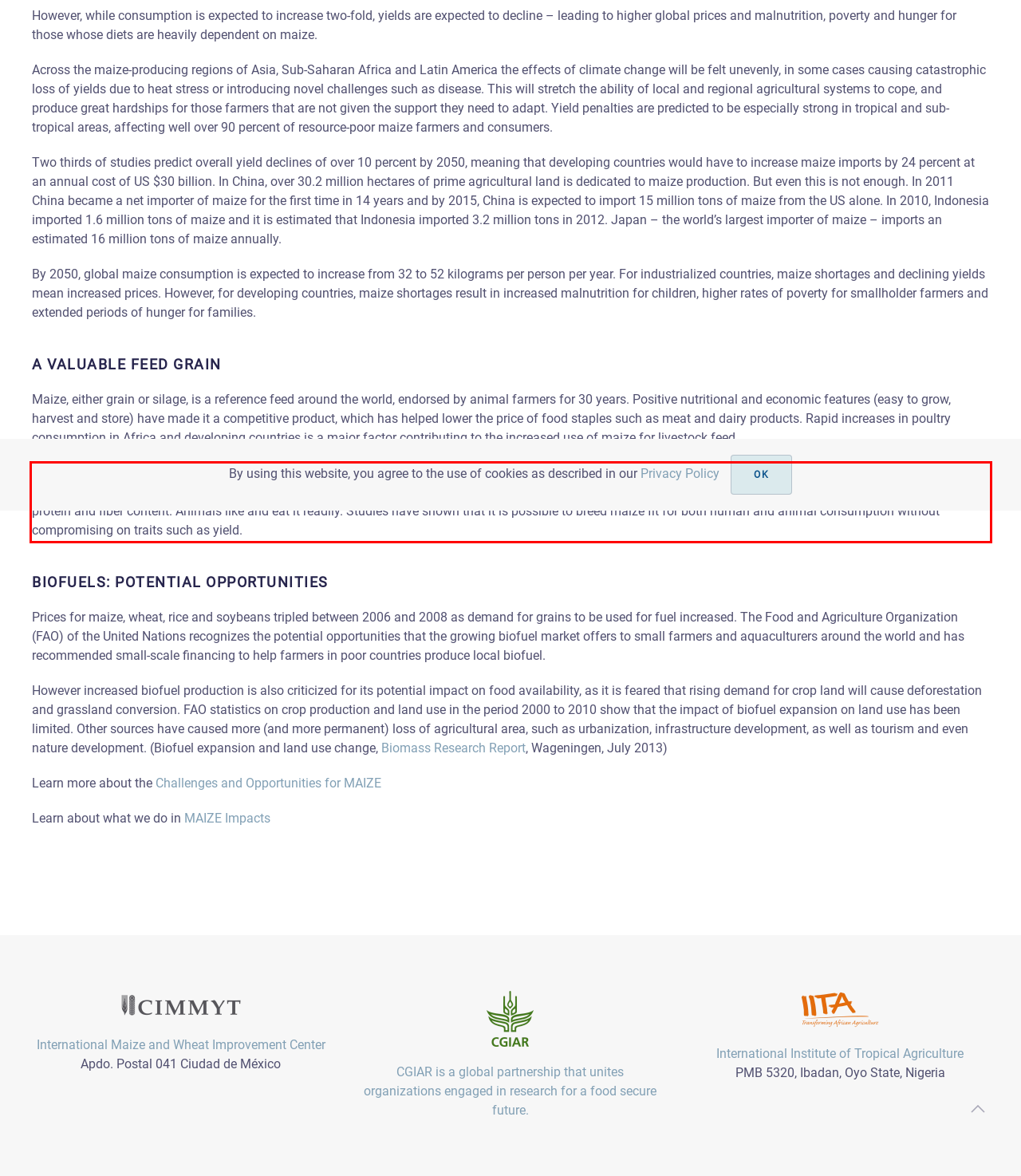Extract and provide the text found inside the red rectangle in the screenshot of the webpage.

Maize is the world’s number one feed grain, including the developing countries. It is used extensively as the main source of calories in animal feed and feed formulation. Maize gives the highest conversion of dry substance to meat, milk and eggs compared to other cereal grains, and is among the highest in net energy content and lowest in protein and fiber content. Animals like and eat it readily. Studies have shown that it is possible to breed maize fit for both human and animal consumption without compromising on traits such as yield.